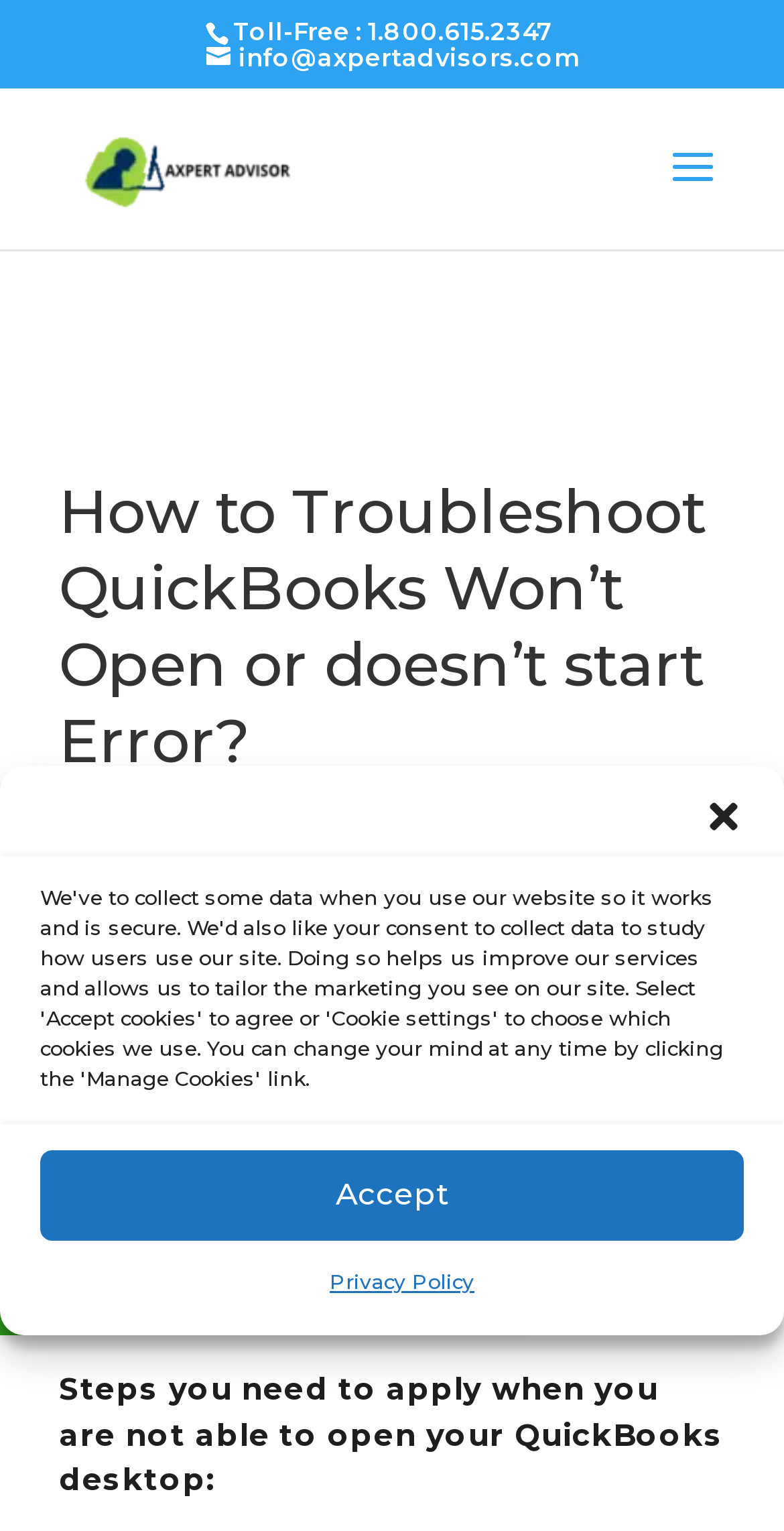Please provide a comprehensive response to the question below by analyzing the image: 
What is the phone number to call for QuickBooks support?

The phone number can be found at the top of the webpage, next to the 'Toll-Free :' label.